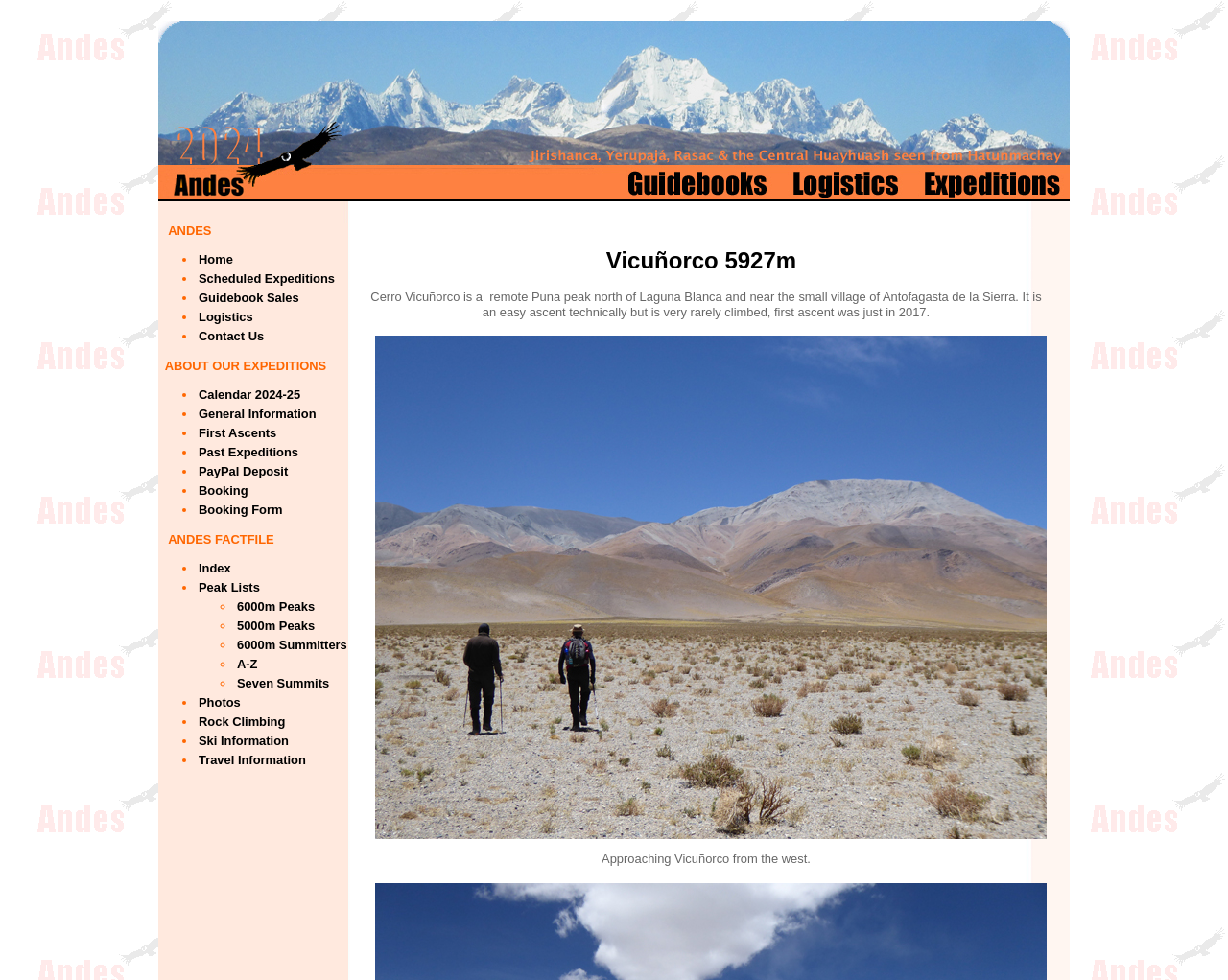Use a single word or phrase to answer the question: 
Where is Cerro Vicuñorco located?

North of Laguna Blanca